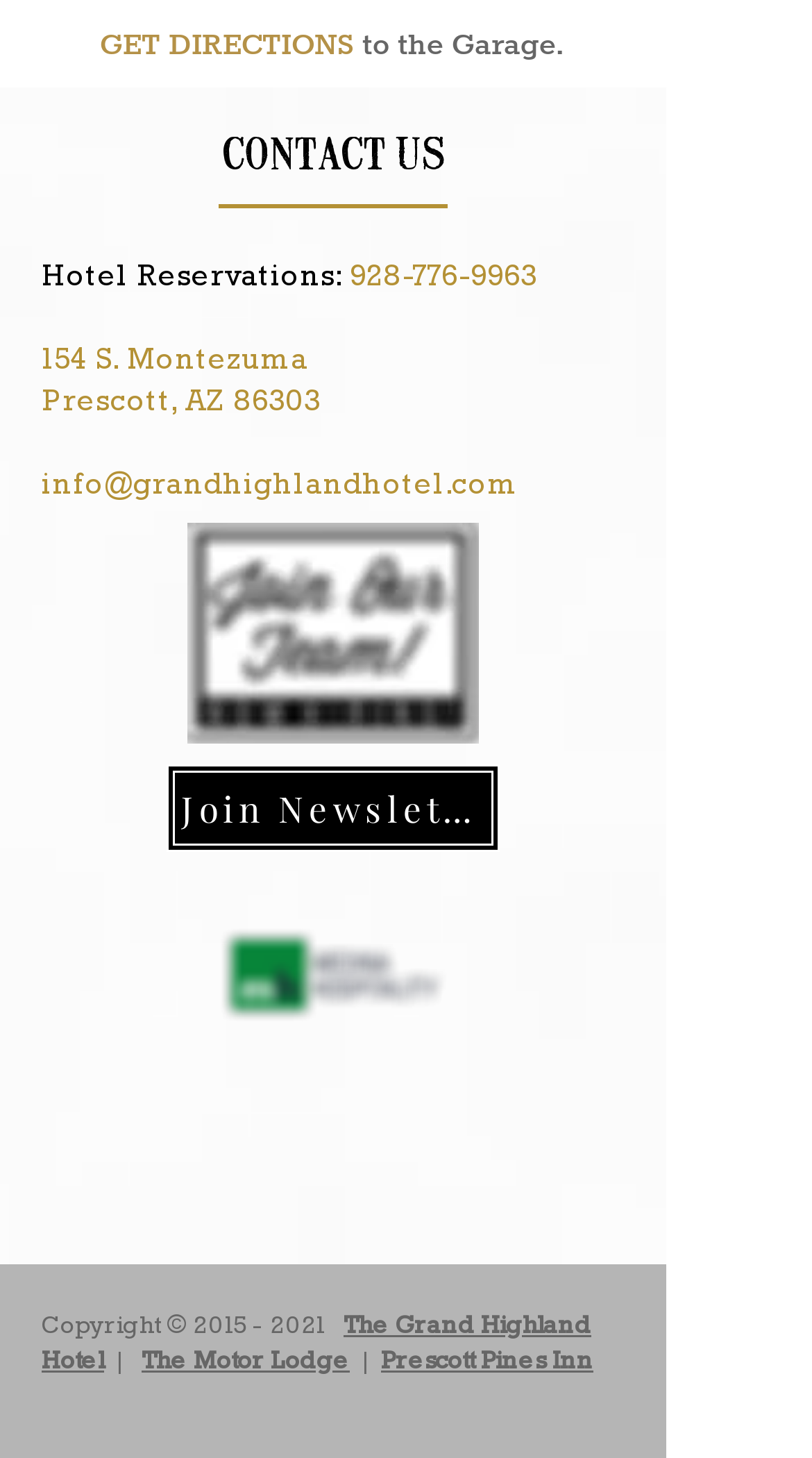Locate the bounding box of the UI element described by: "928-776-9963" in the given webpage screenshot.

[0.431, 0.173, 0.662, 0.2]